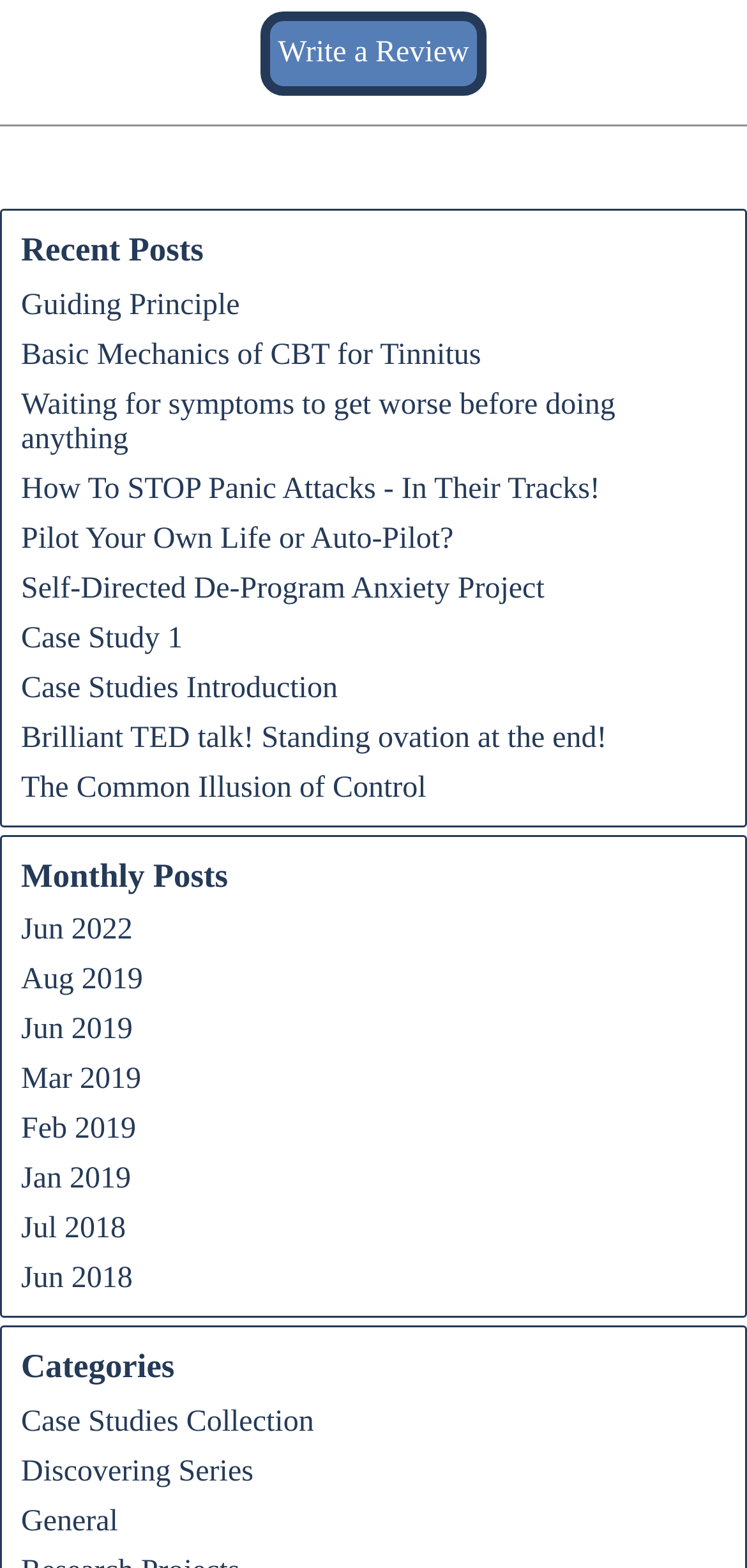Find the bounding box coordinates for the element that must be clicked to complete the instruction: "Click on the link 'Guiding Principle'". The coordinates should be four float numbers between 0 and 1, indicated as [left, top, right, bottom].

[0.028, 0.184, 0.321, 0.205]